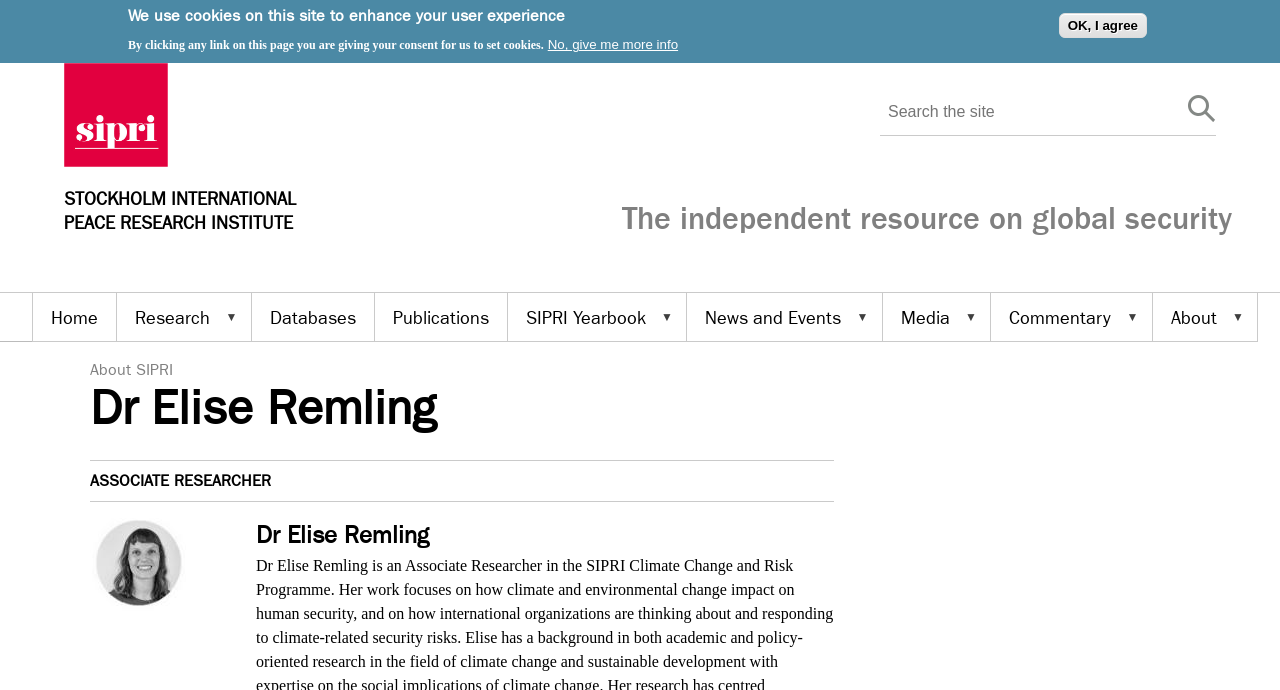Answer the question using only a single word or phrase: 
What is the tagline of the organization?

The independent resource on global security